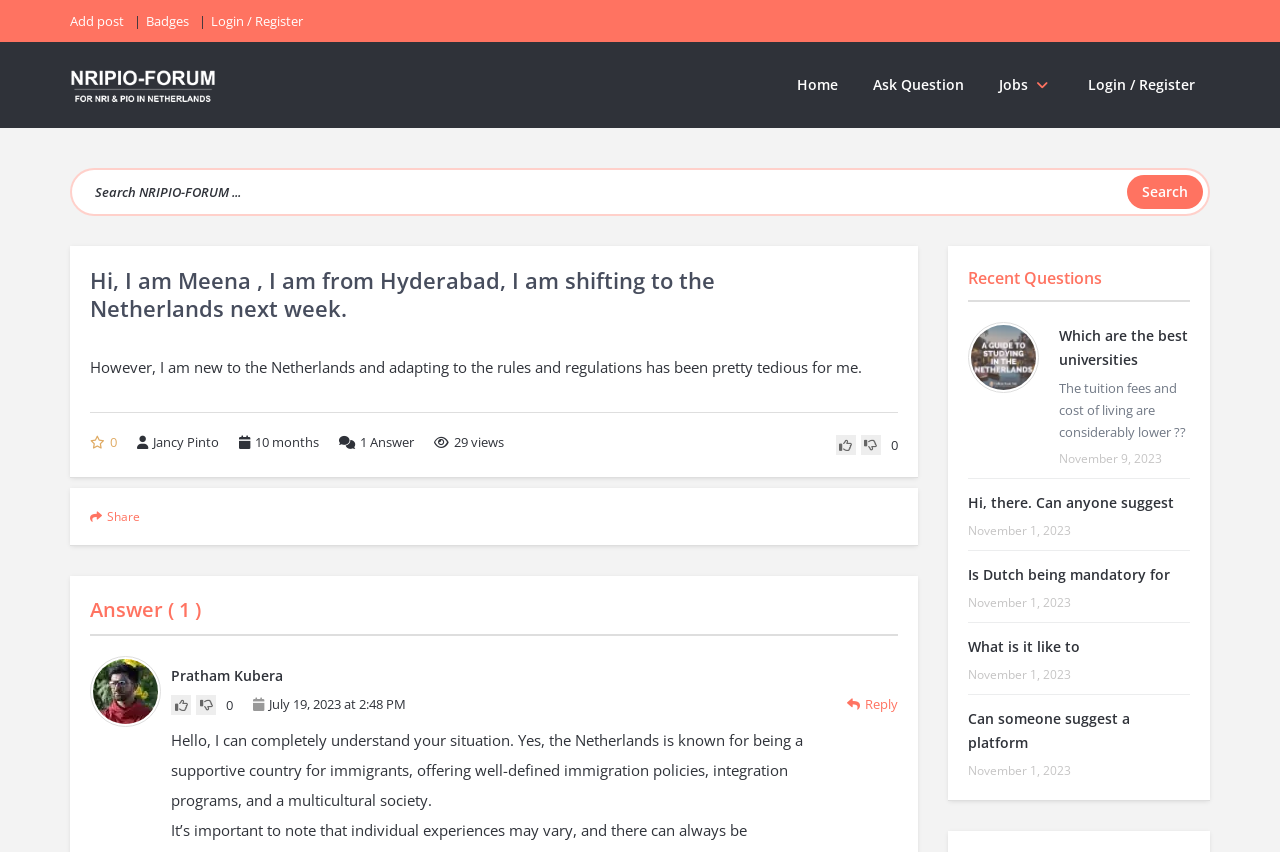Given the element description, predict the bounding box coordinates in the format (top-left x, top-left y, bottom-right x, bottom-right y). Make sure all values are between 0 and 1. Here is the element description: (08) 6161 0243

None